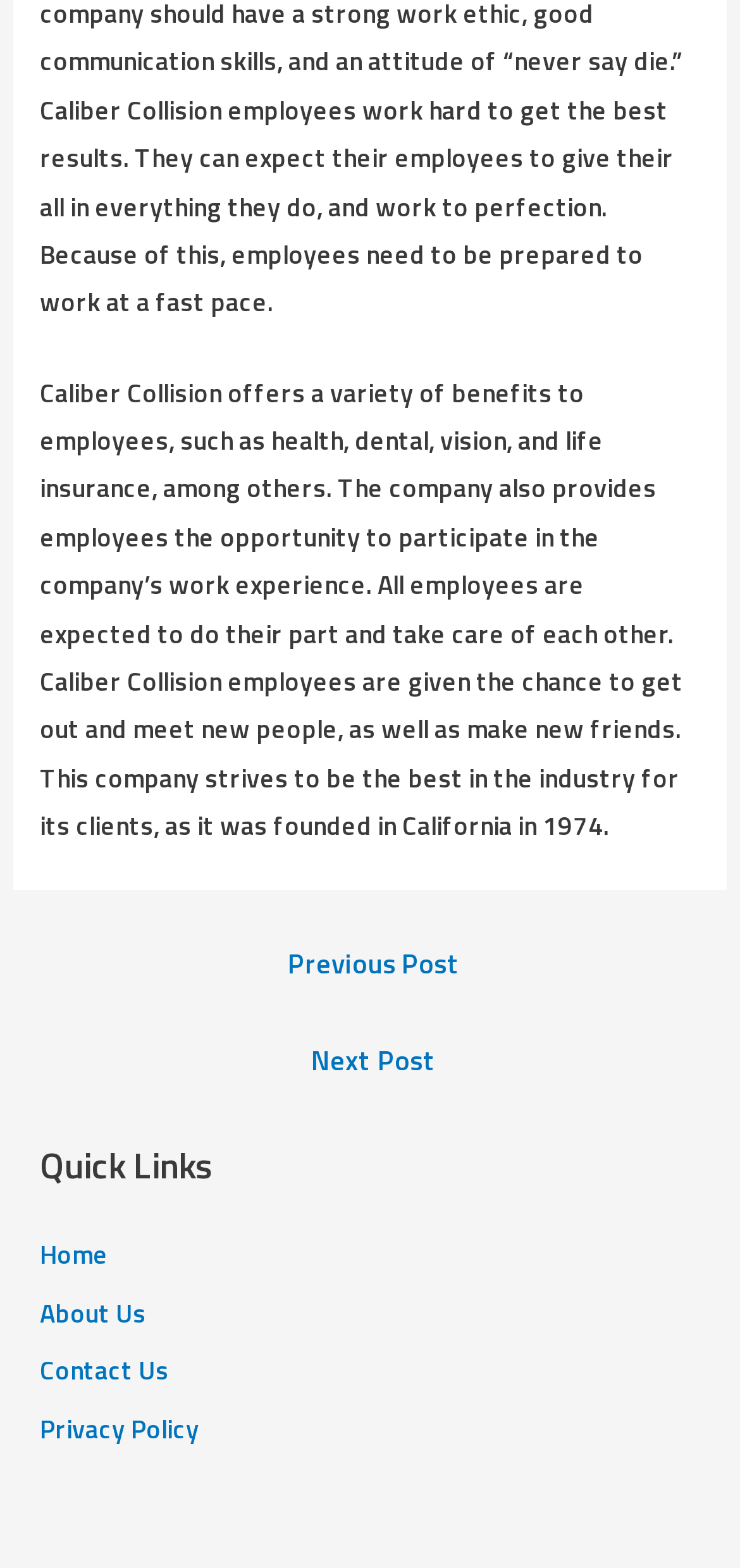Locate the bounding box of the UI element described by: "Next Post →" in the given webpage screenshot.

[0.024, 0.658, 0.986, 0.699]